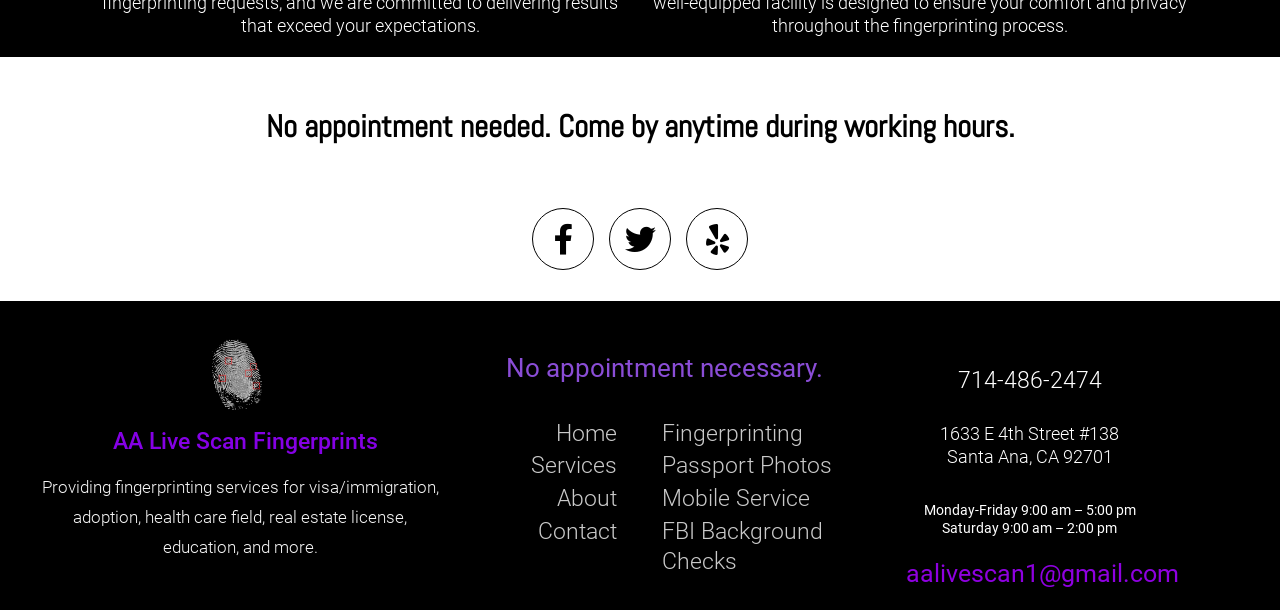Answer the following in one word or a short phrase: 
What are the working hours on Saturday?

9:00 am – 2:00 pm